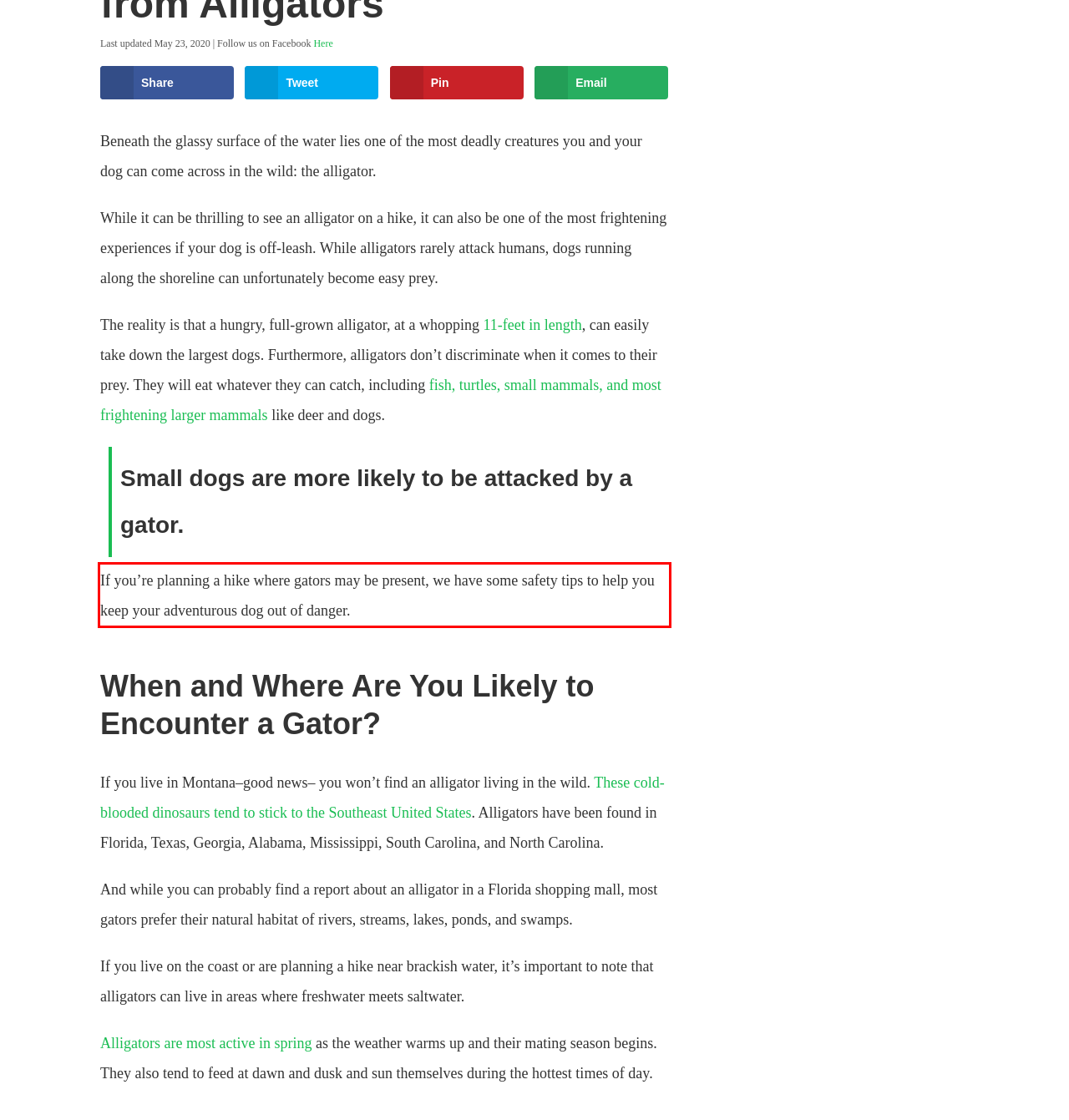You are given a screenshot showing a webpage with a red bounding box. Perform OCR to capture the text within the red bounding box.

If you’re planning a hike where gators may be present, we have some safety tips to help you keep your adventurous dog out of danger.